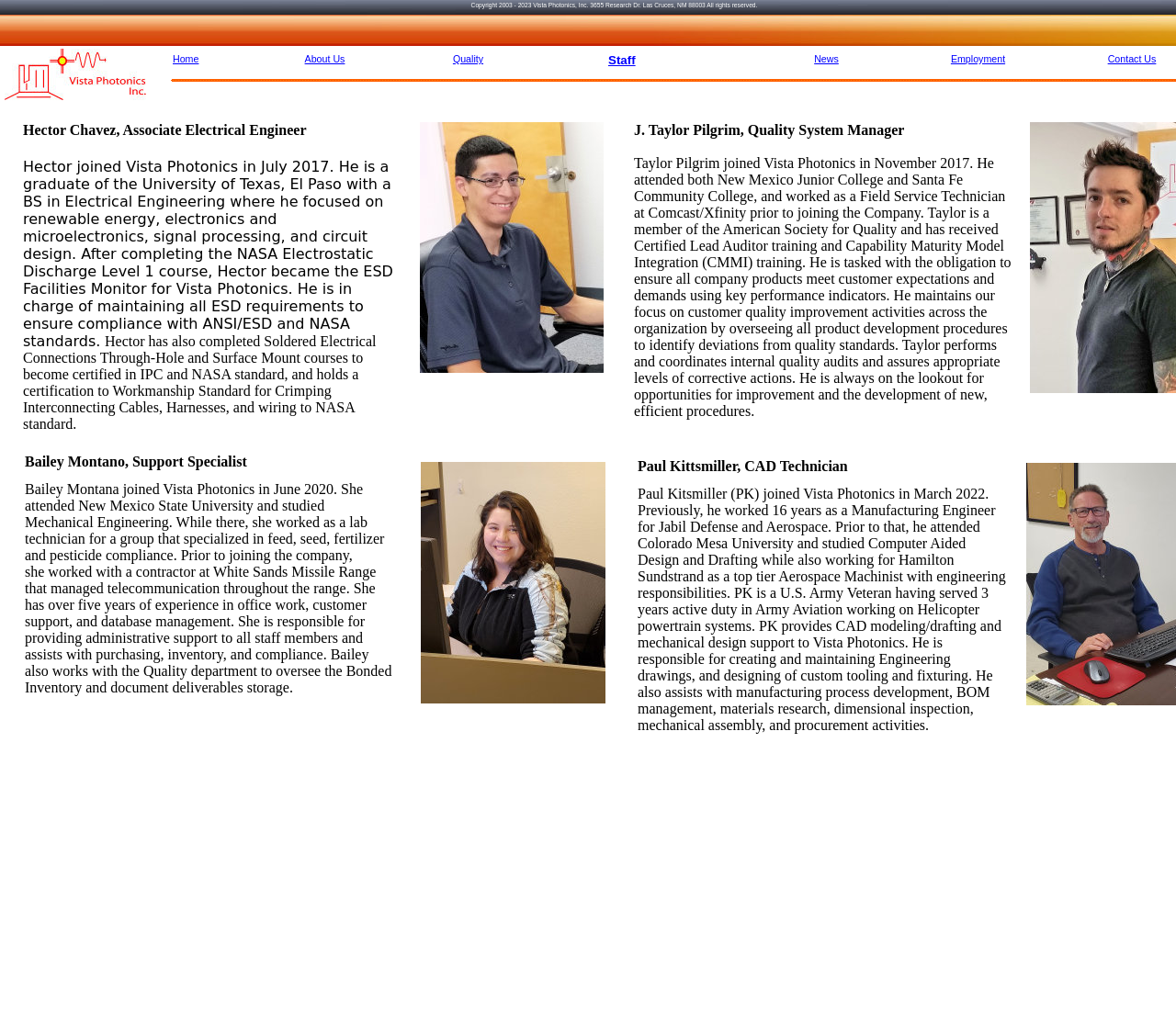Please determine the bounding box coordinates for the element with the description: "Staff".

[0.517, 0.051, 0.54, 0.065]